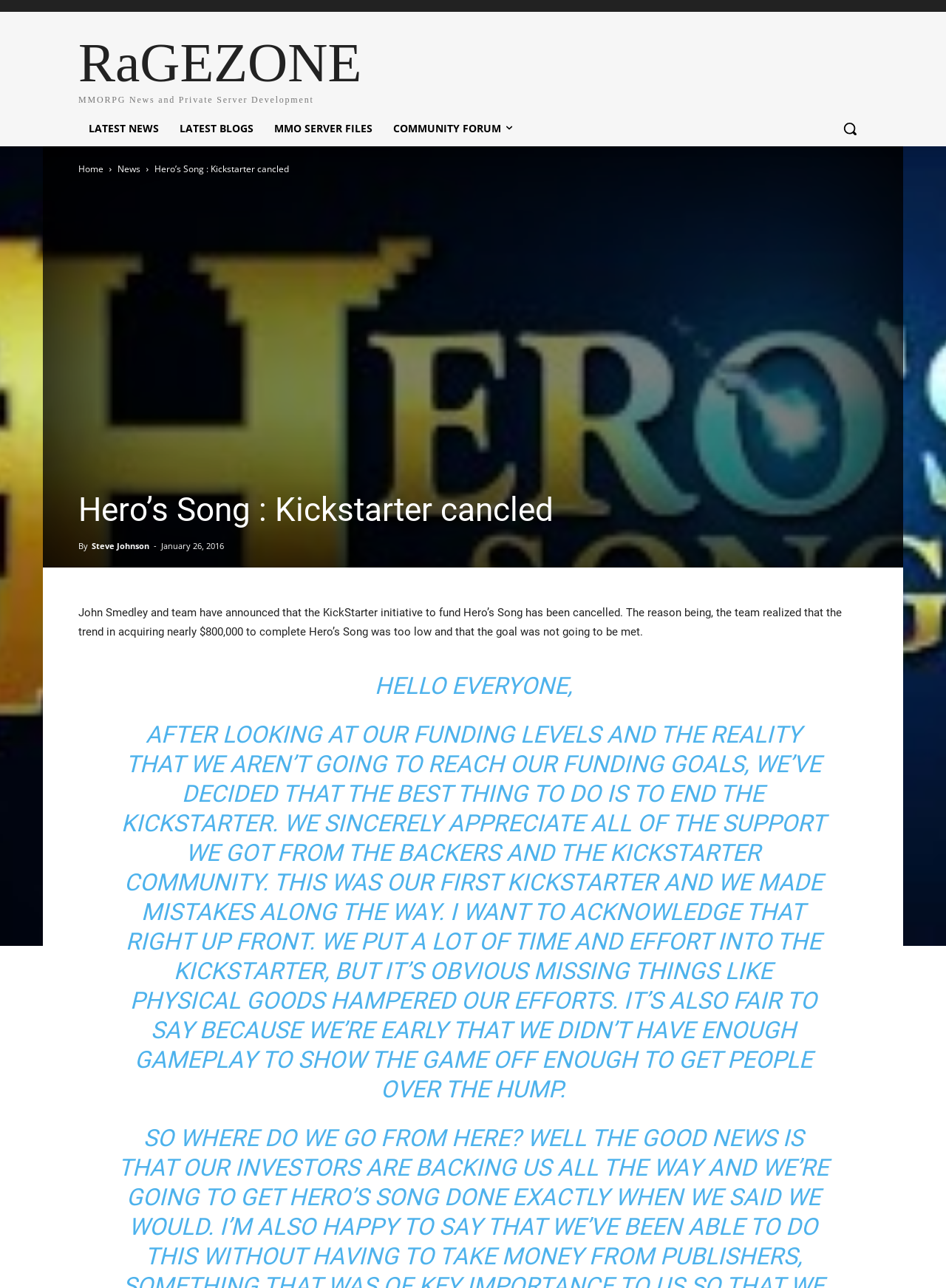Please identify the bounding box coordinates of the region to click in order to complete the given instruction: "Search". The coordinates should be four float numbers between 0 and 1, i.e., [left, top, right, bottom].

[0.88, 0.086, 0.917, 0.113]